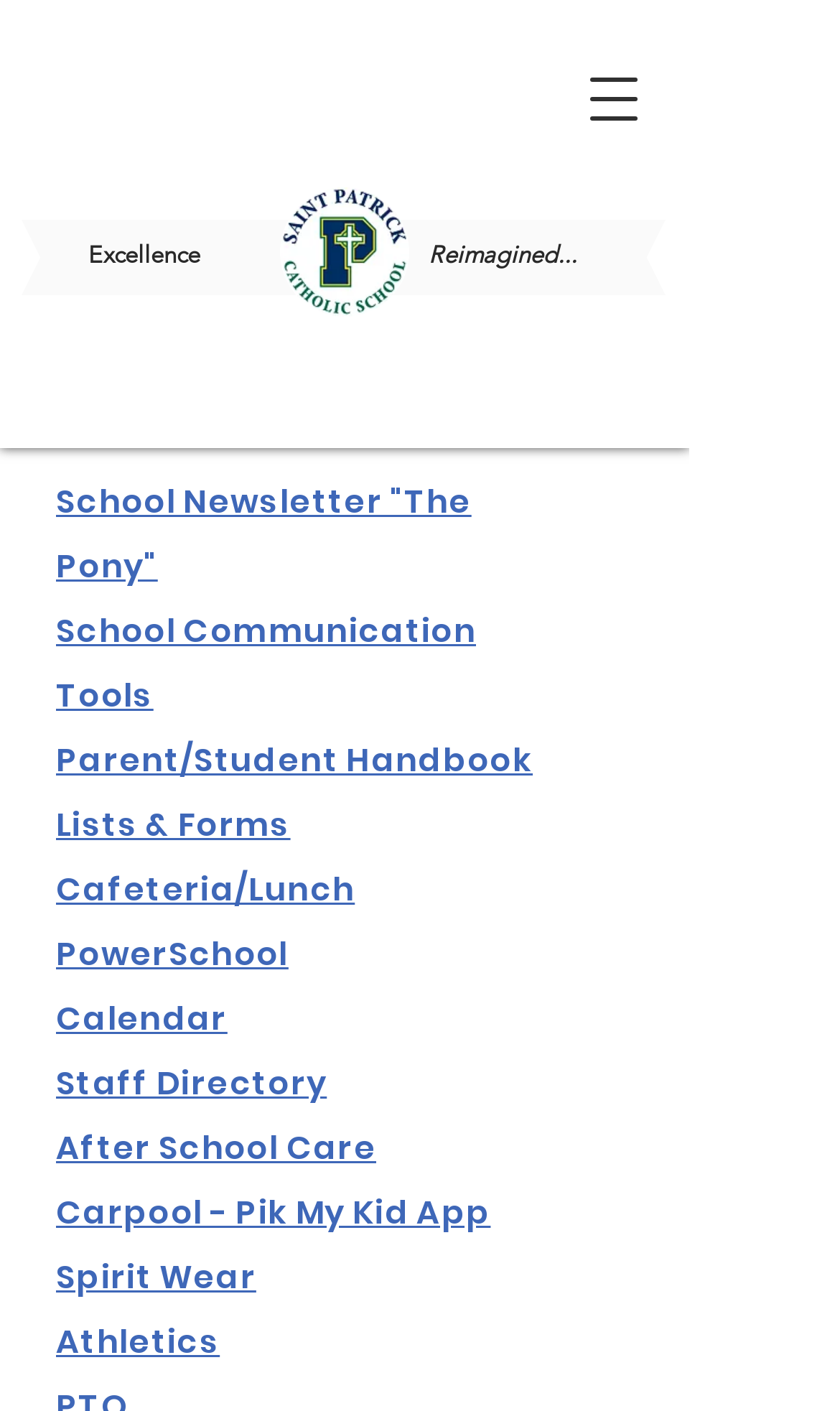What is the second heading on the webpage?
Based on the screenshot, respond with a single word or phrase.

Reimagined...